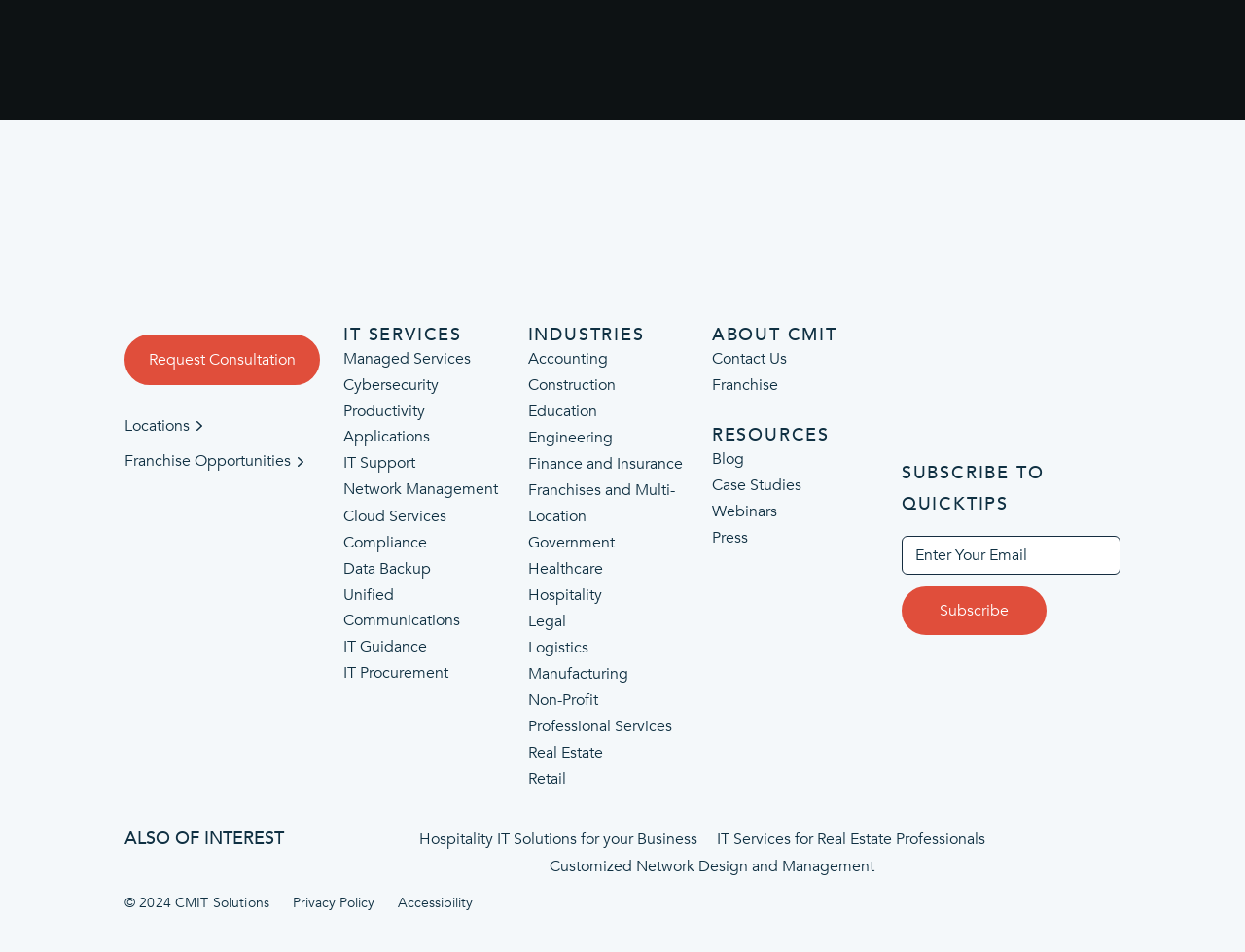Identify the bounding box coordinates for the element you need to click to achieve the following task: "Request a consultation". Provide the bounding box coordinates as four float numbers between 0 and 1, in the form [left, top, right, bottom].

[0.1, 0.351, 0.257, 0.405]